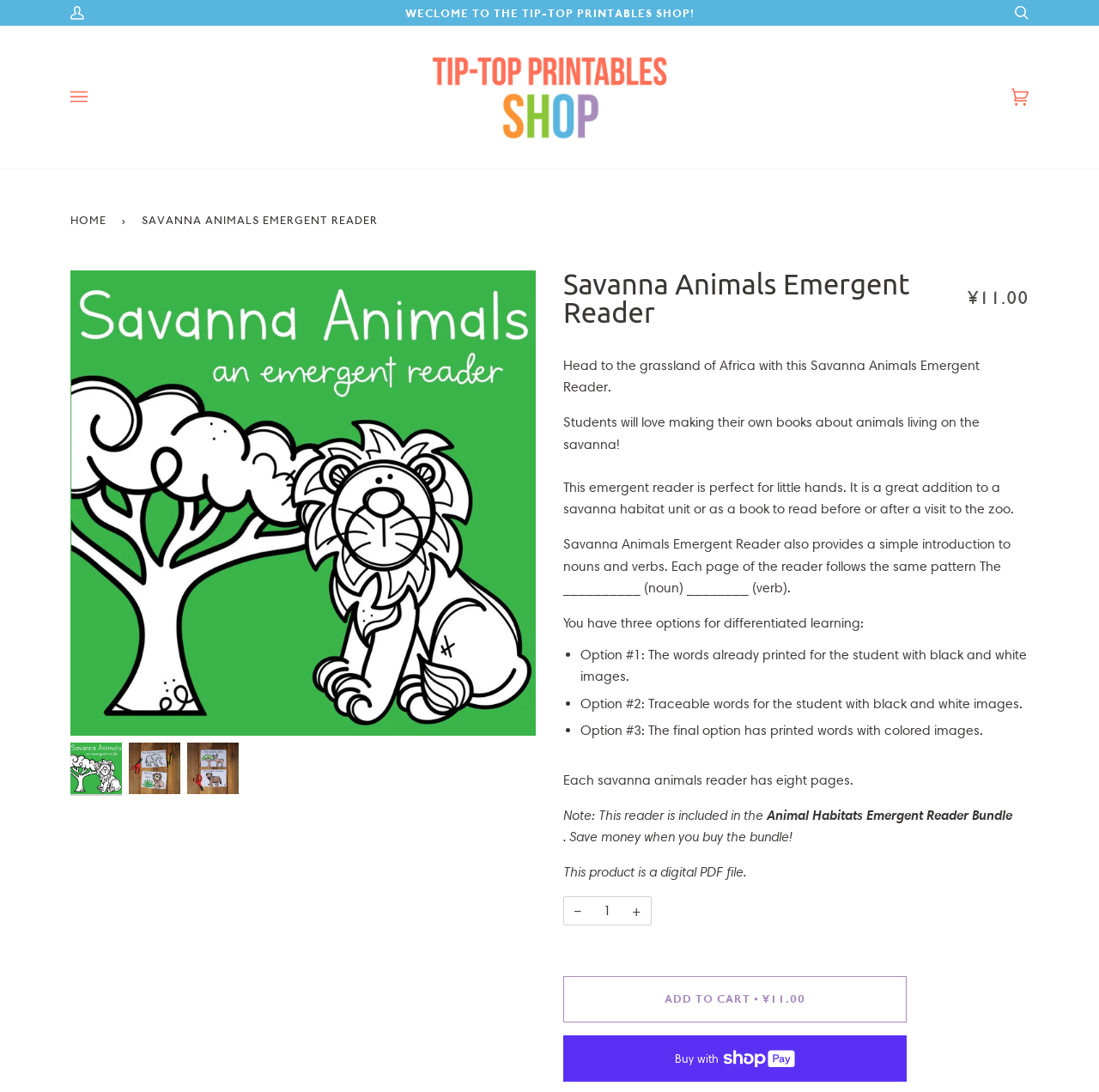Please identify the bounding box coordinates of the area that needs to be clicked to follow this instruction: "View product details".

[0.064, 0.248, 0.488, 0.674]